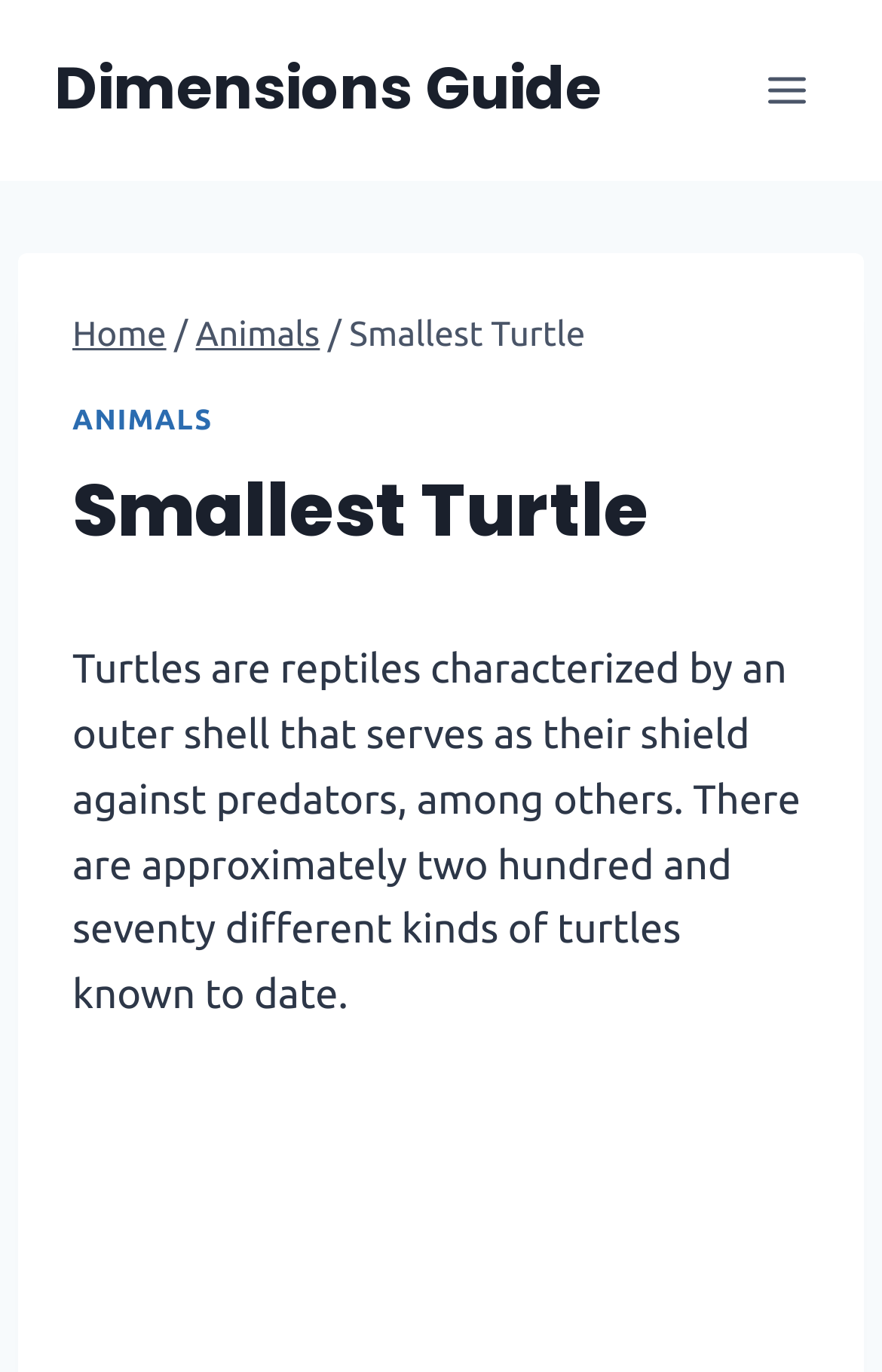Answer the question with a brief word or phrase:
How many links are in the breadcrumbs navigation section?

3